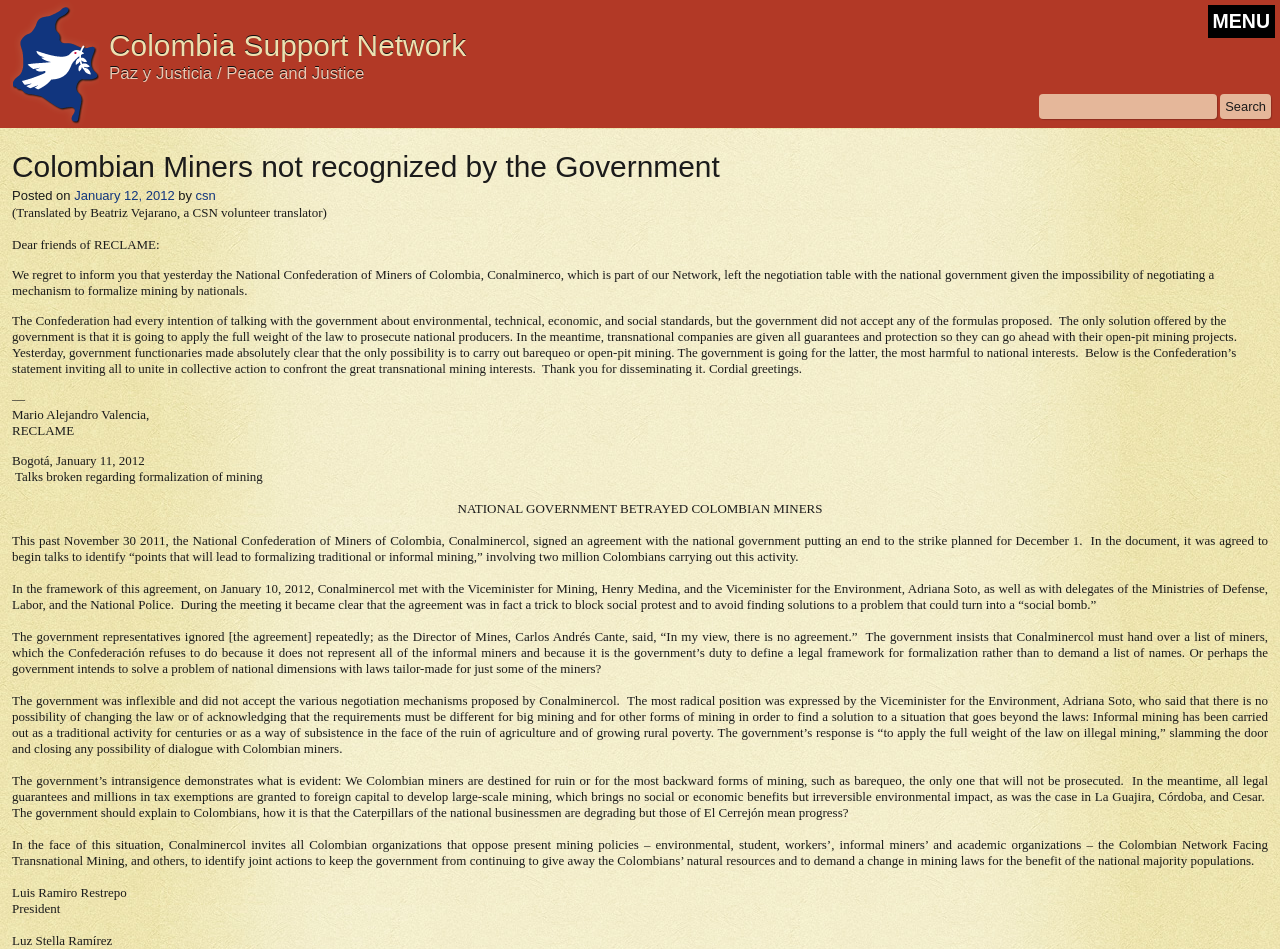What is the term used to describe the type of mining that the government is going for?
Using the information from the image, answer the question thoroughly.

The term 'open-pit mining' can be found in the StaticText element that reads 'The government is going for the latter, the most harmful to national interests, or open-pit mining'.